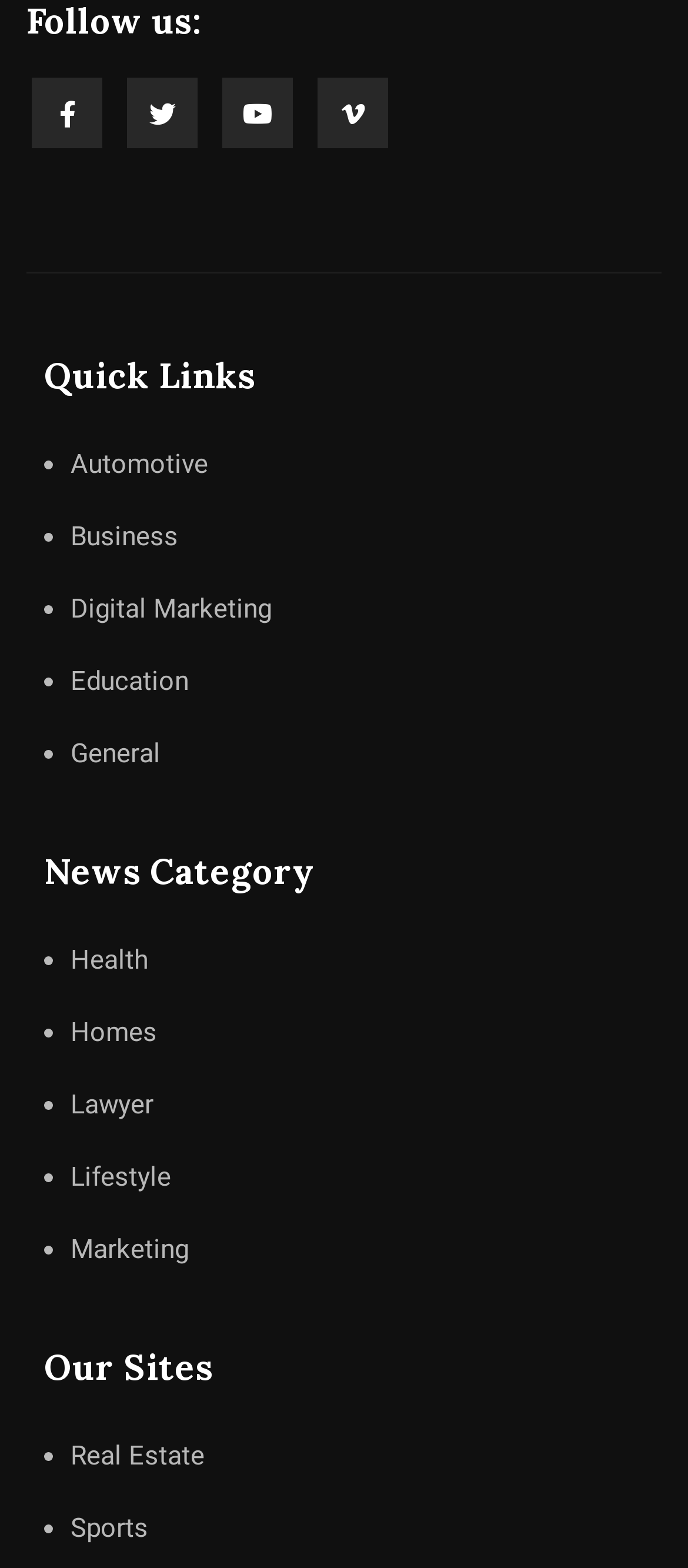Please identify the bounding box coordinates for the region that you need to click to follow this instruction: "Read Health news".

[0.064, 0.592, 0.215, 0.633]